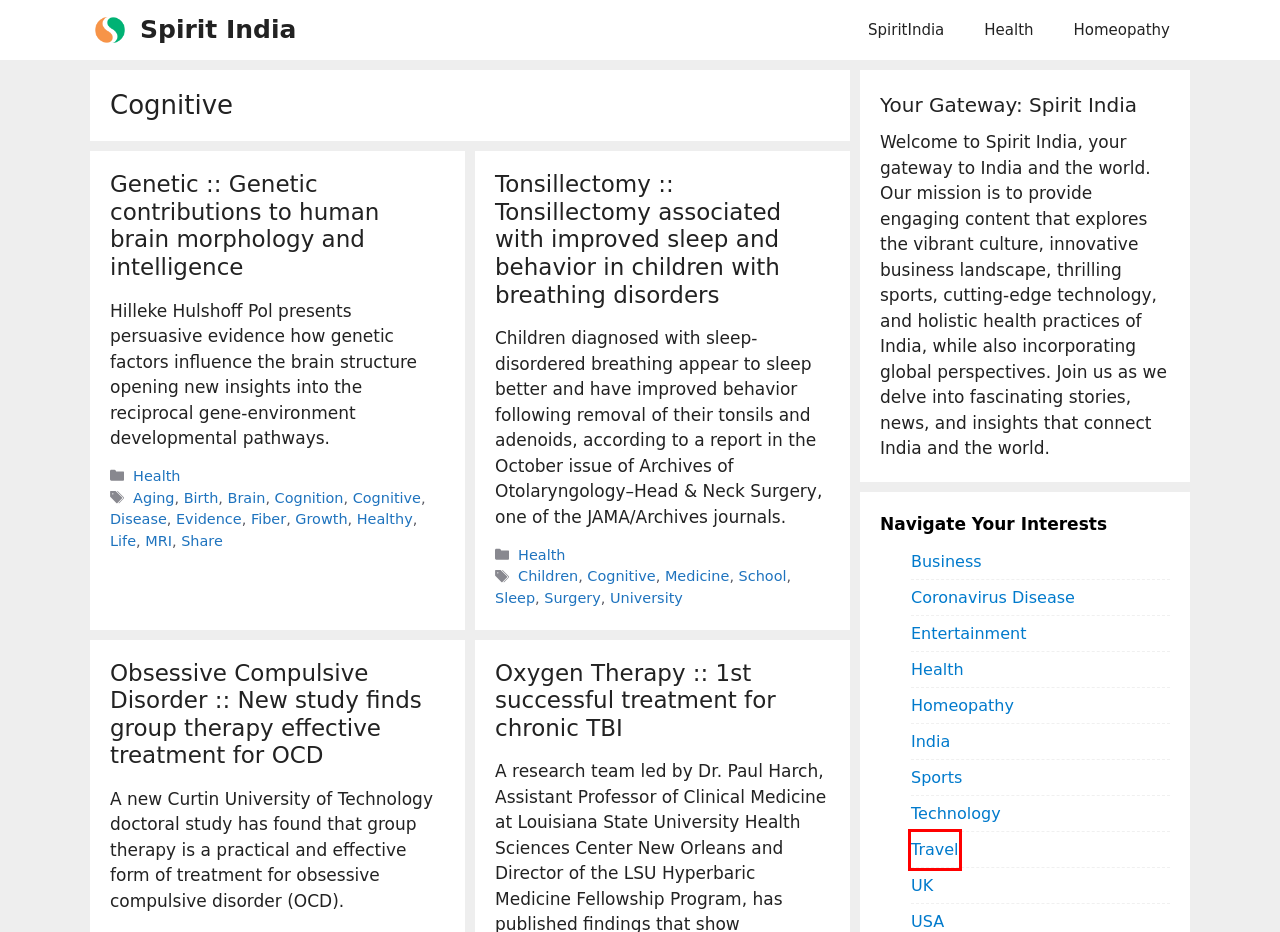Review the screenshot of a webpage that includes a red bounding box. Choose the most suitable webpage description that matches the new webpage after clicking the element within the red bounding box. Here are the candidates:
A. Spirit India | Gateway to India and World
B. Share | Spirit India
C. Cognition | Spirit India
D. Health | Spirit India
E. Healthy | Spirit India
F. Brain | Spirit India
G. Travel | Spirit India
H. Growth | Spirit India

G